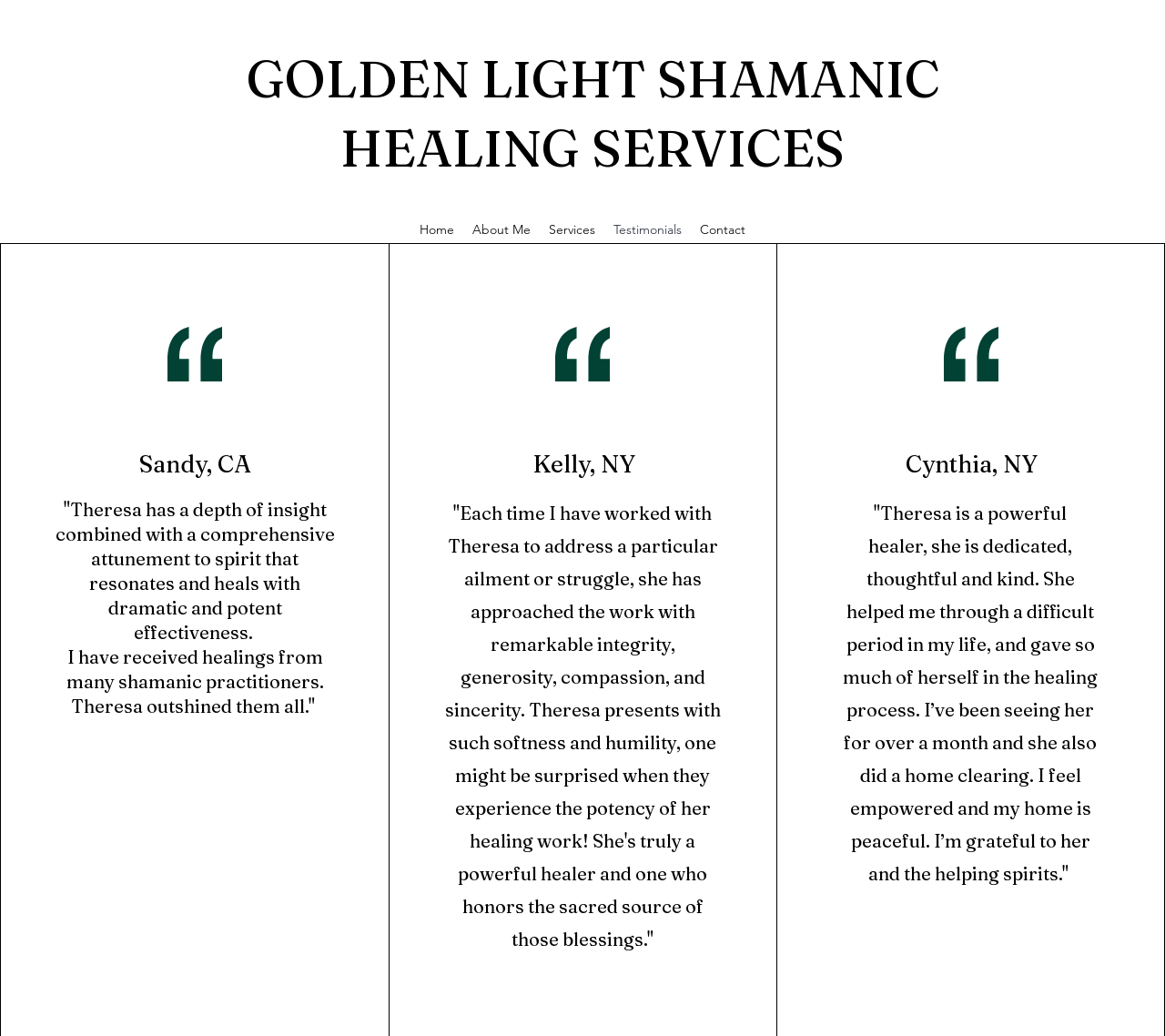Locate the bounding box of the UI element with the following description: "GOLDEN LIGHT SHAMANIC HEALING SERVICES".

[0.212, 0.046, 0.806, 0.173]